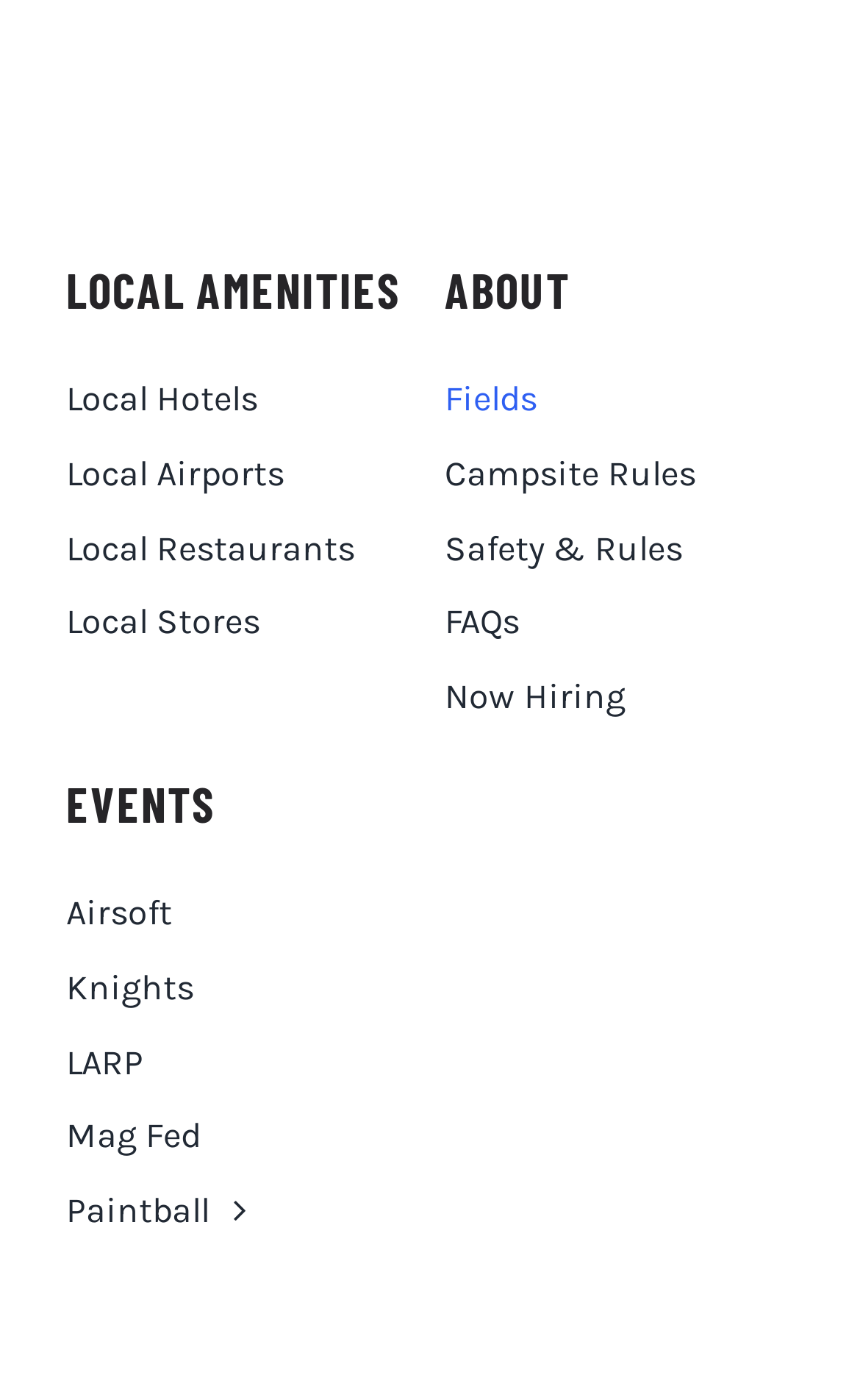Please specify the coordinates of the bounding box for the element that should be clicked to carry out this instruction: "learn about fields". The coordinates must be four float numbers between 0 and 1, formatted as [left, top, right, bottom].

[0.517, 0.265, 0.923, 0.306]